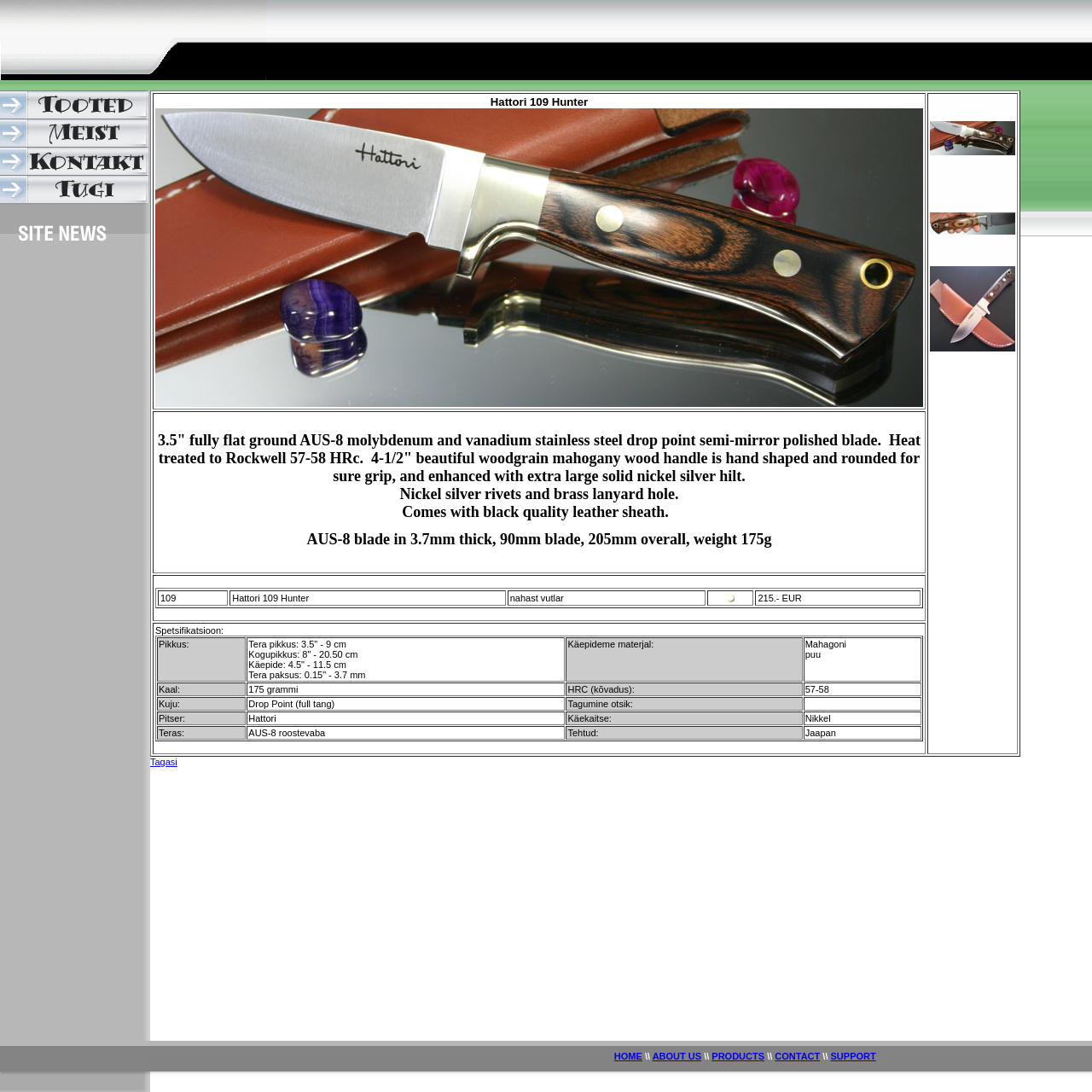Answer the following inquiry with a single word or phrase:
What is the country of origin of the knife?

Japan